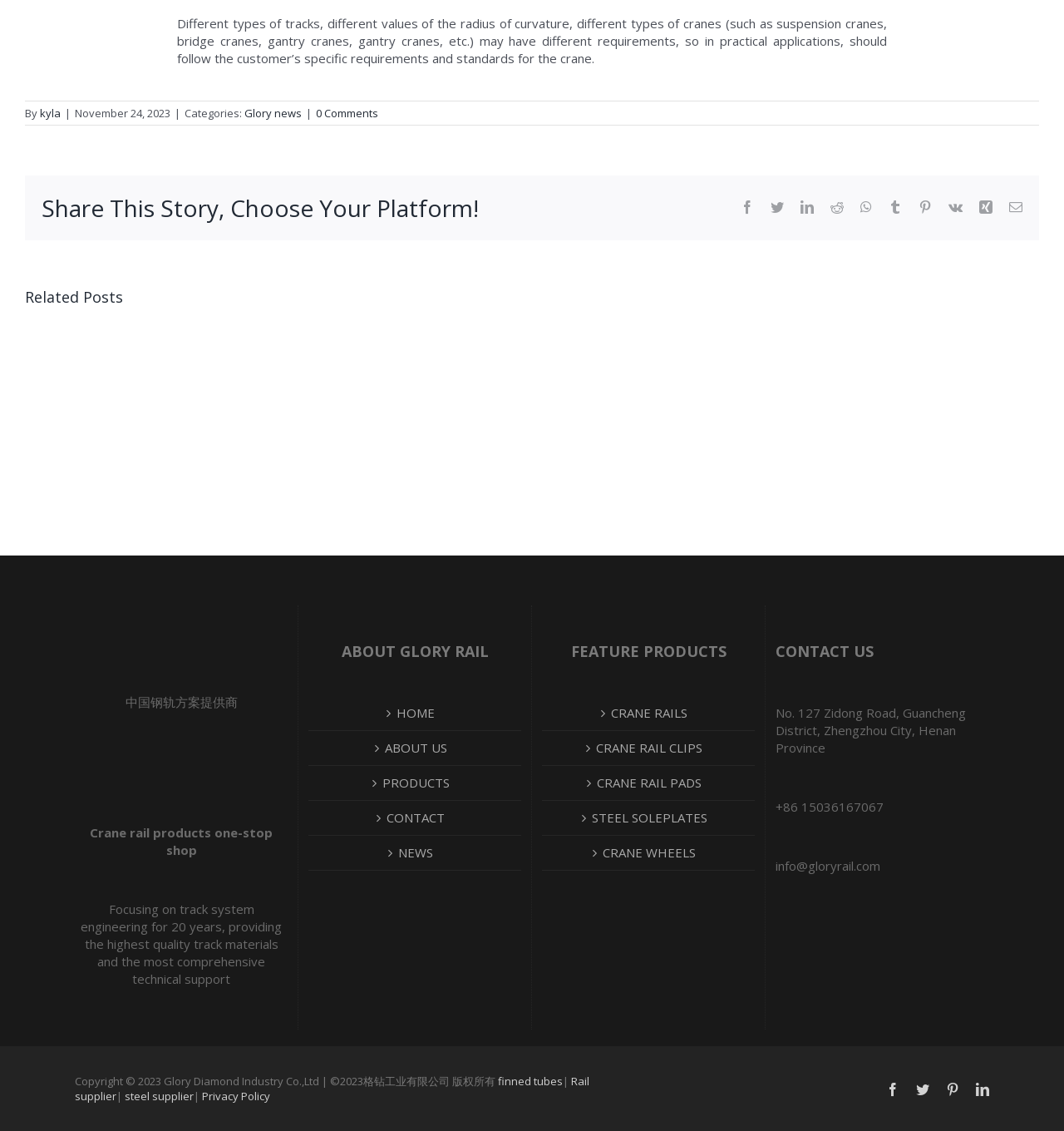Respond to the following question using a concise word or phrase: 
What is the company name?

Glory Rail